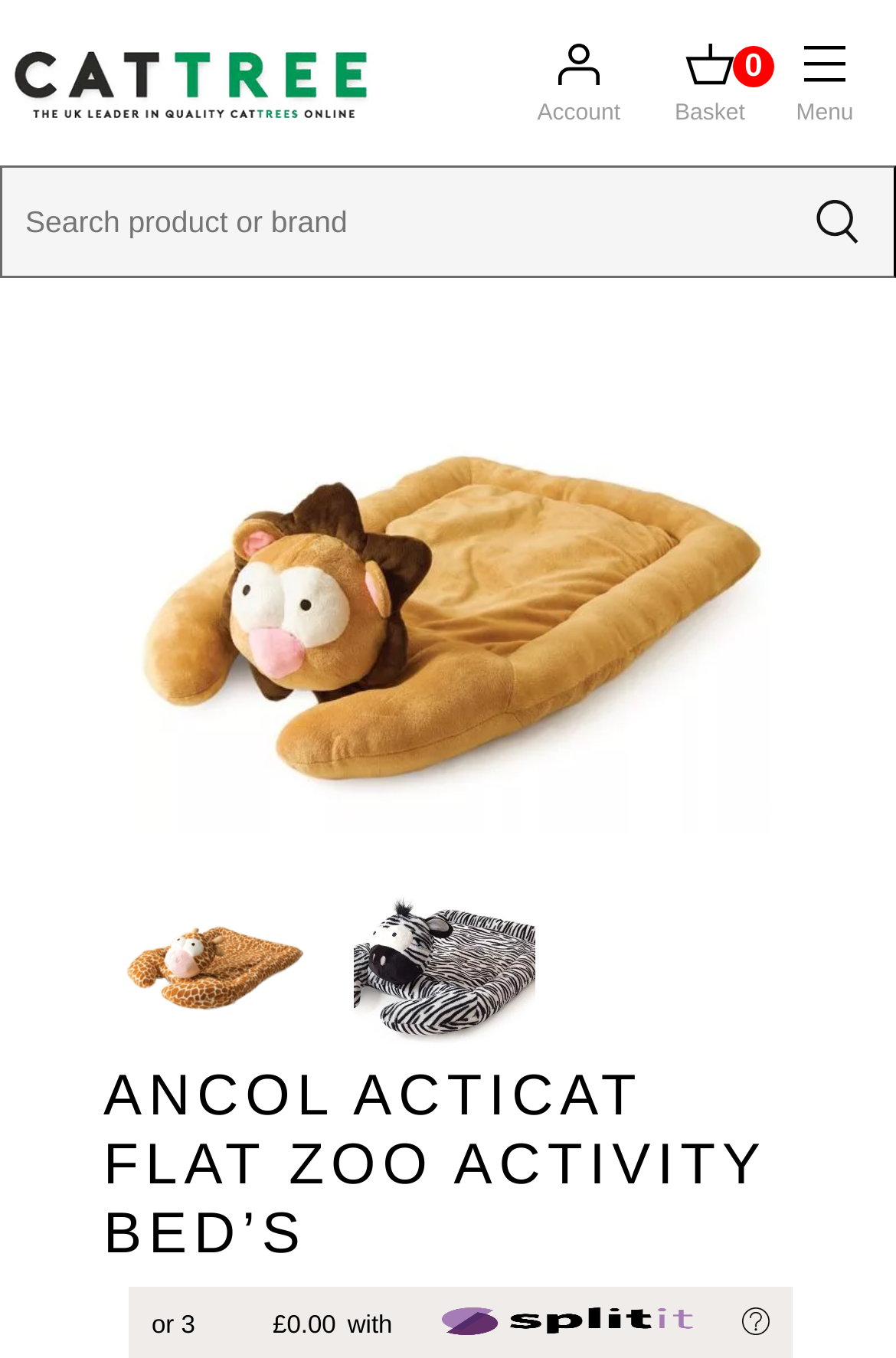Identify the bounding box coordinates for the UI element described as follows: Basket. Use the format (top-left x, top-left y, bottom-right x, bottom-right y) and ensure all values are floating point numbers between 0 and 1.

[0.751, 0.02, 0.833, 0.095]